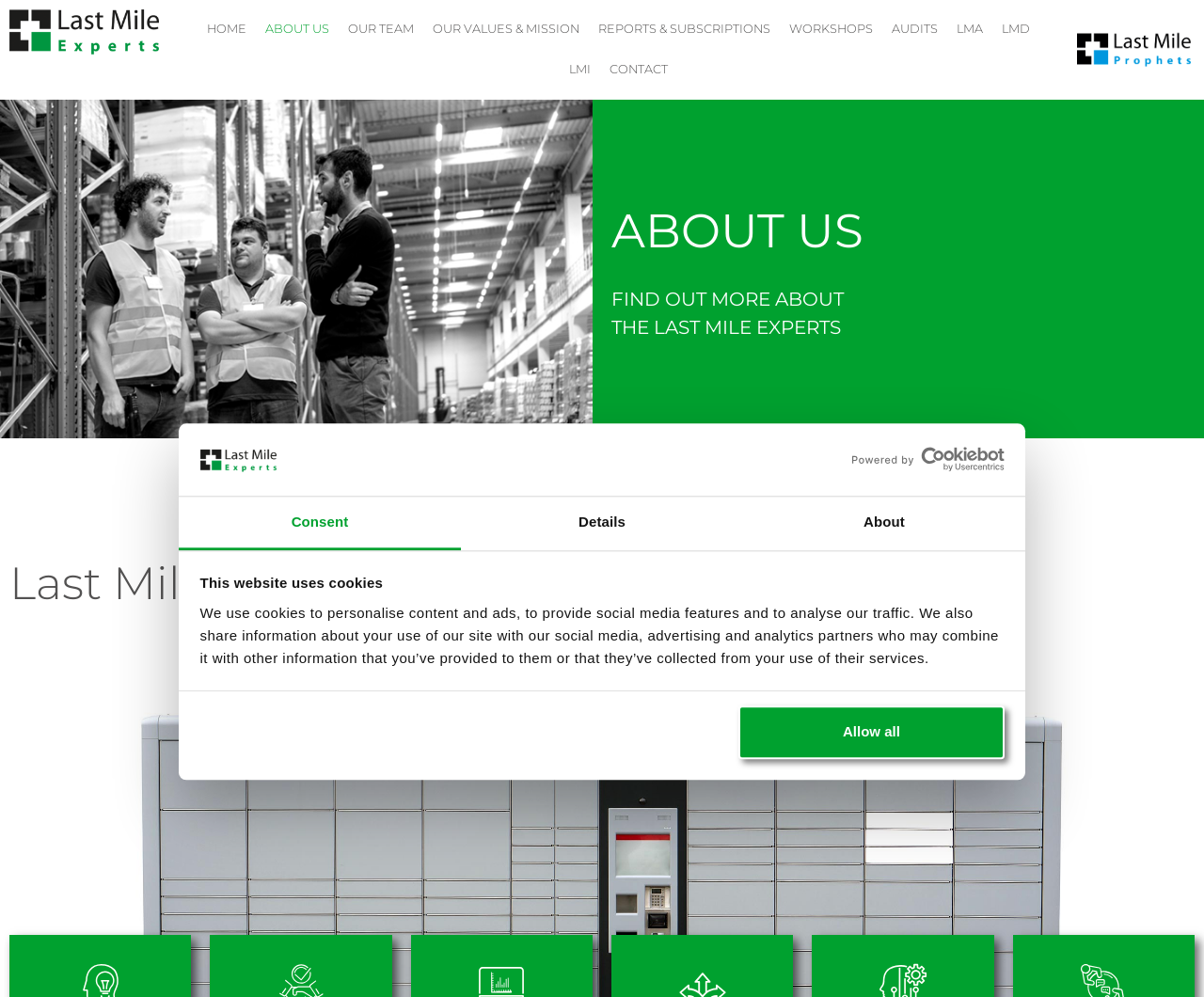Point out the bounding box coordinates of the section to click in order to follow this instruction: "view about us".

[0.212, 0.009, 0.281, 0.05]